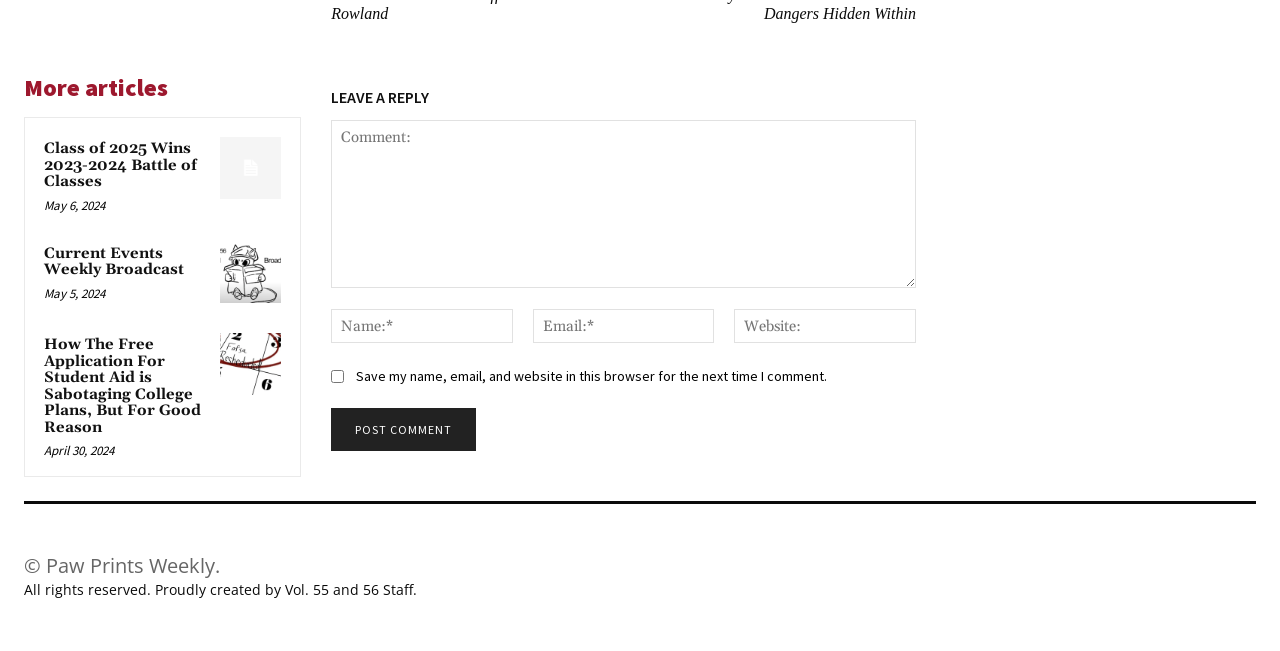What is the date of the latest article?
From the details in the image, provide a complete and detailed answer to the question.

I looked at the time elements associated with each article and found that the latest article has a date of May 6, 2024, which is the most recent date among all the articles.